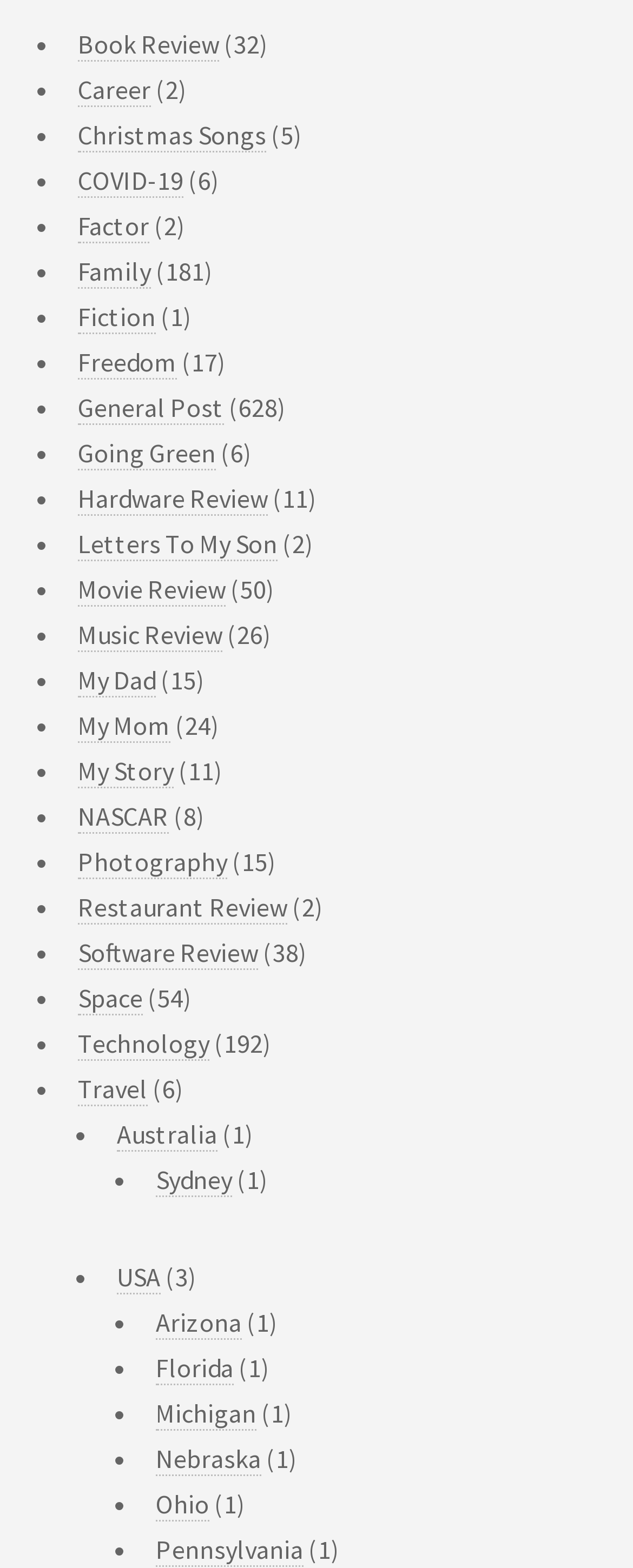How many categories are listed on this webpage?
Look at the webpage screenshot and answer the question with a detailed explanation.

I counted the number of list markers ('•') on the webpage, which indicates the number of categories listed. There are 51 list markers, so there are 51 categories.